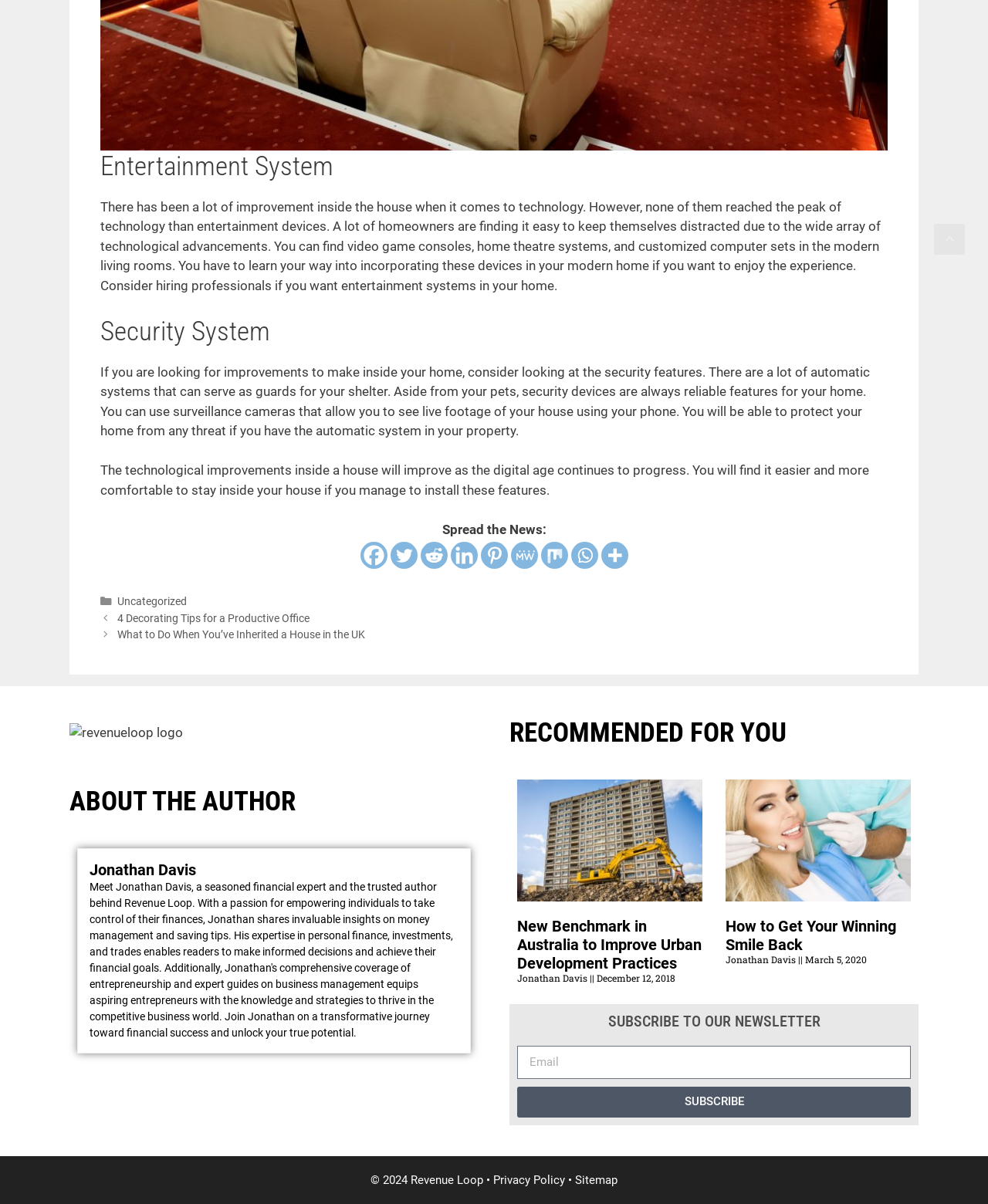Please analyze the image and provide a thorough answer to the question:
Who is the author of the articles on this webpage?

The author's name, Jonathan Davis, is mentioned in the 'ABOUT THE AUTHOR' section, and it is also associated with the articles listed in the 'RECOMMENDED FOR YOU' section.